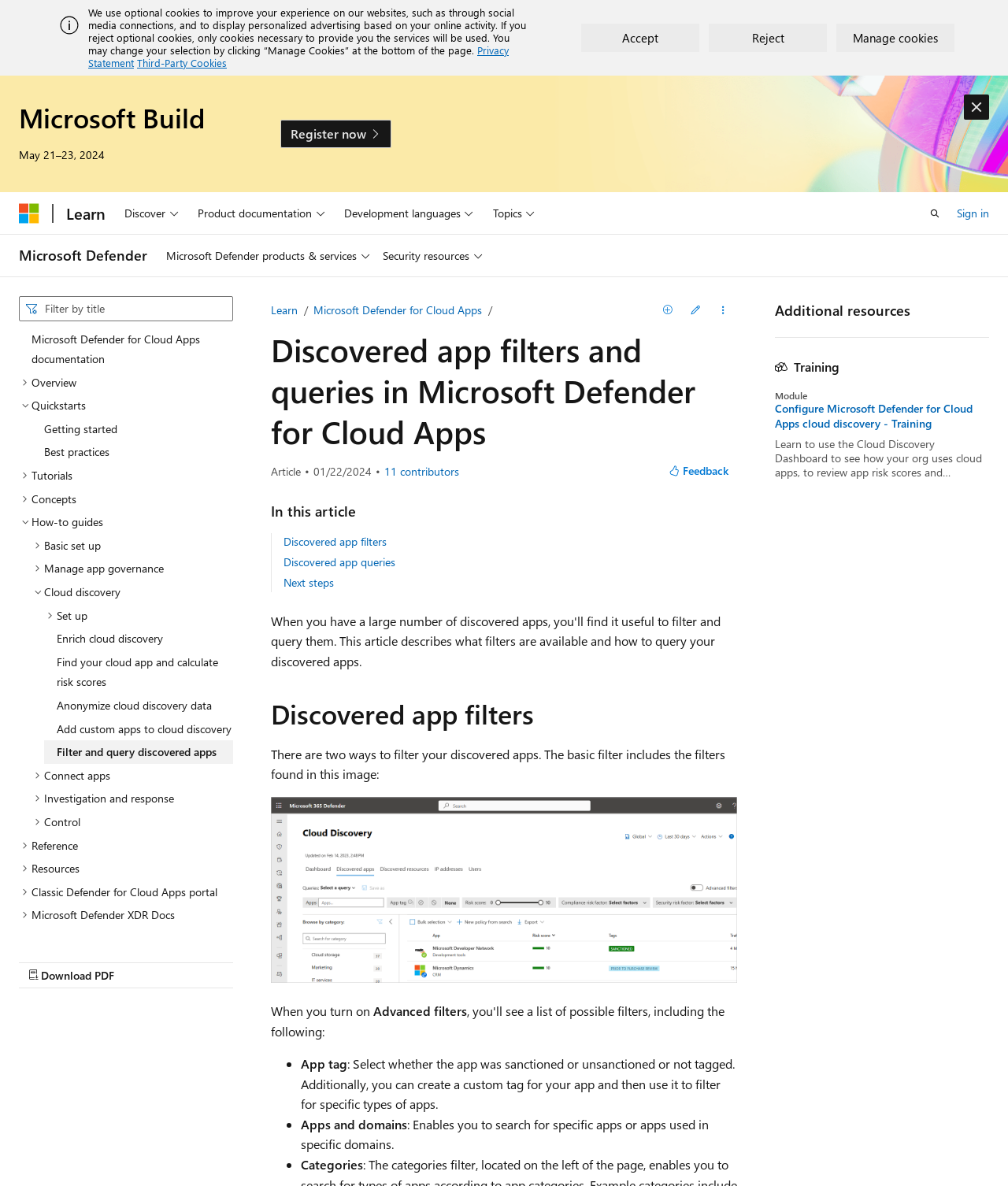Please identify the bounding box coordinates of the element on the webpage that should be clicked to follow this instruction: "Sign in". The bounding box coordinates should be given as four float numbers between 0 and 1, formatted as [left, top, right, bottom].

[0.949, 0.171, 0.981, 0.188]